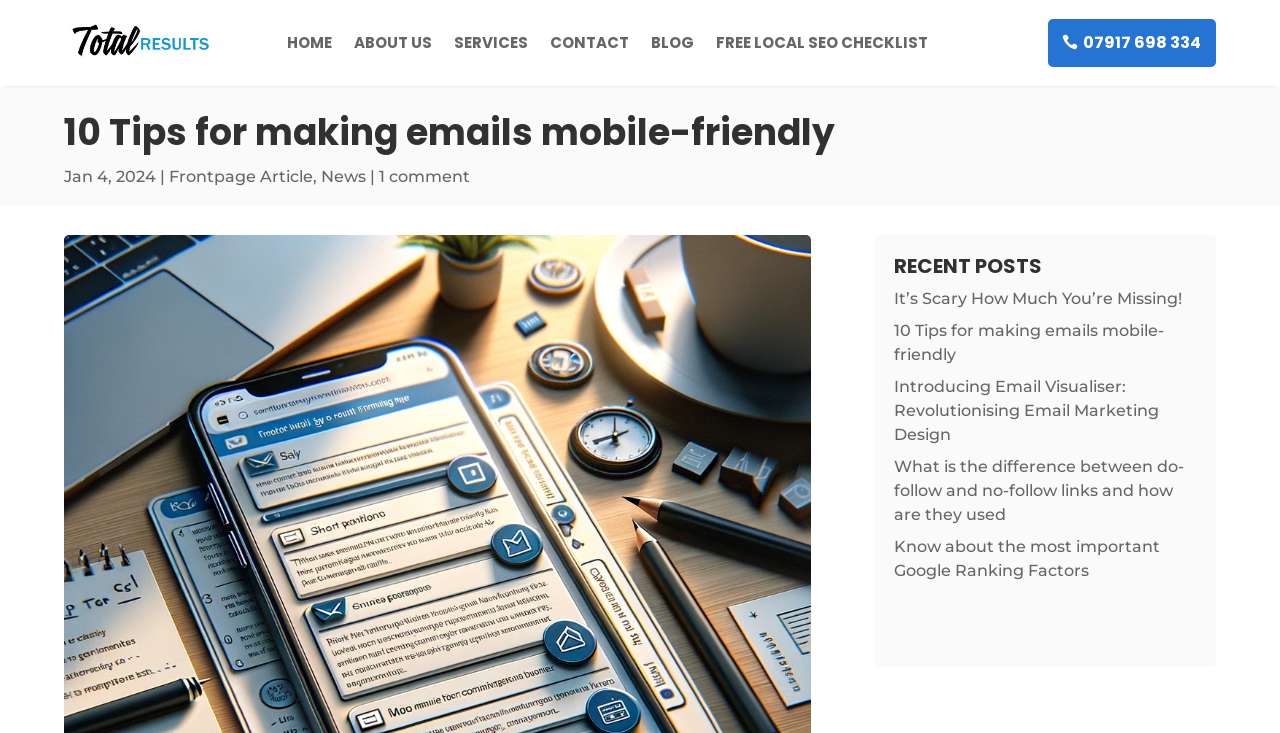Determine the bounding box coordinates of the clickable region to execute the instruction: "contact us". The coordinates should be four float numbers between 0 and 1, denoted as [left, top, right, bottom].

[0.43, 0.007, 0.491, 0.111]